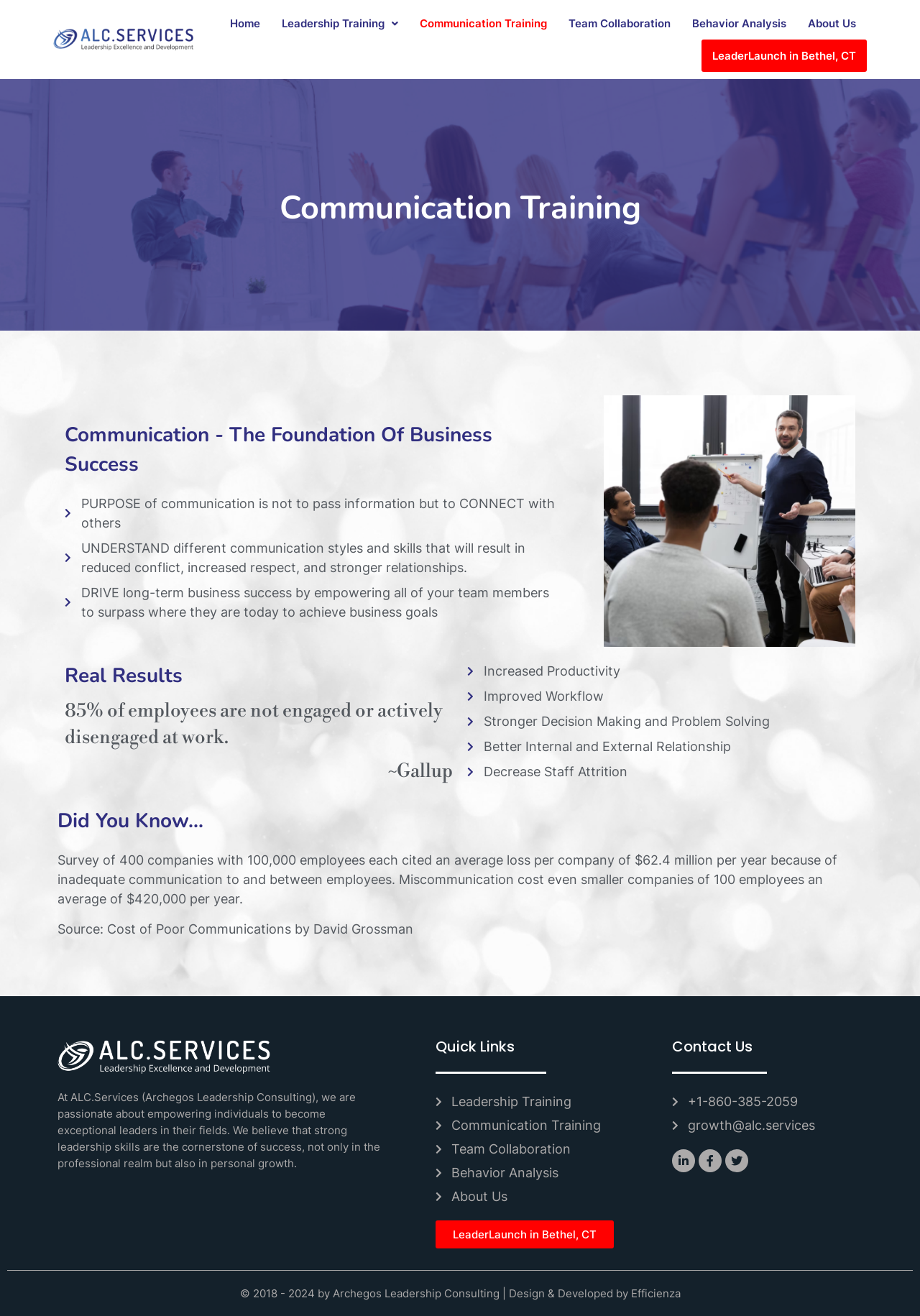Could you specify the bounding box coordinates for the clickable section to complete the following instruction: "Click on Leadership Training"?

[0.295, 0.005, 0.445, 0.03]